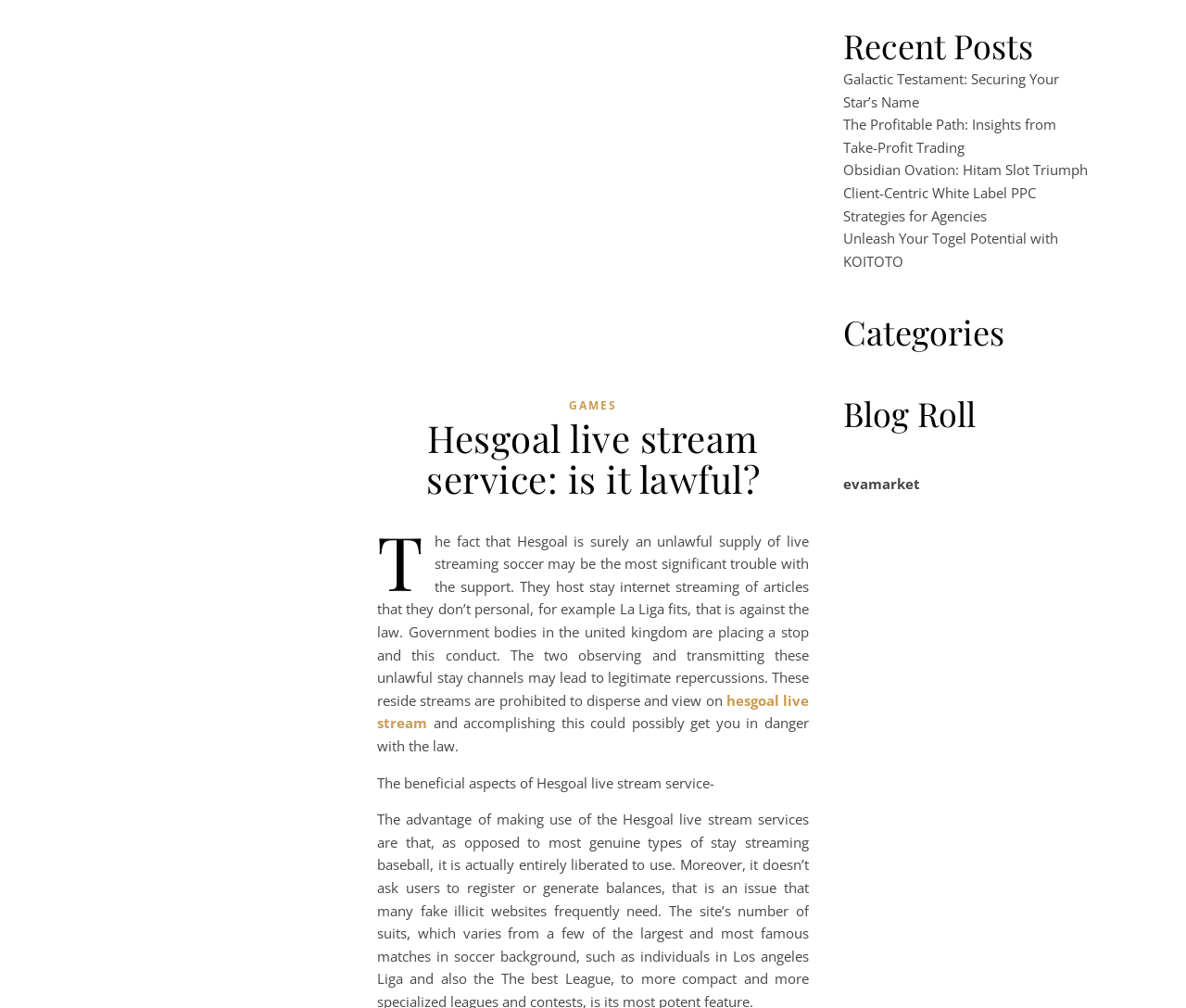Determine the bounding box for the described UI element: "Games".

[0.48, 0.392, 0.52, 0.414]